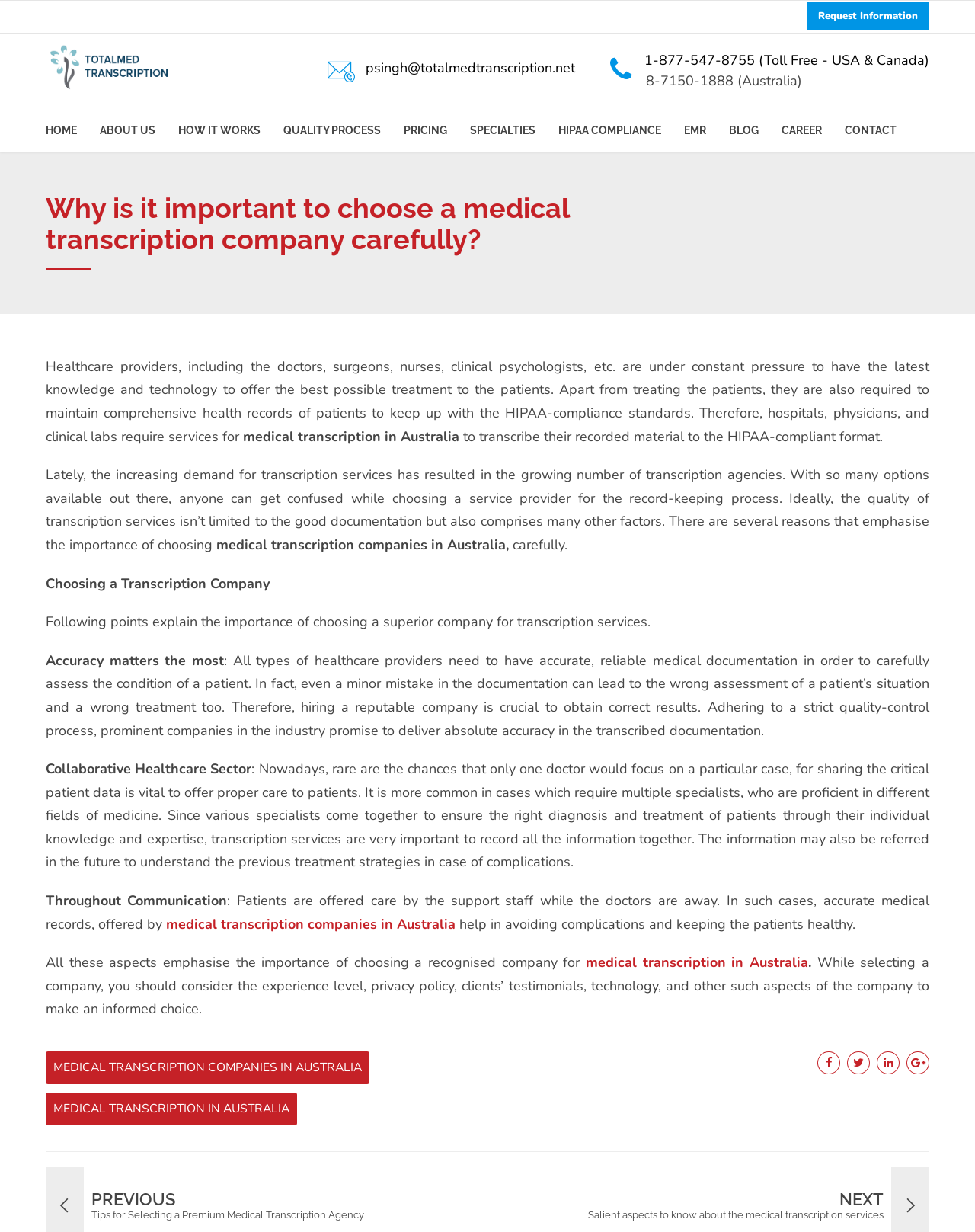Please answer the following question using a single word or phrase: Why is collaborative healthcare sector important in medical transcription?

For sharing patient data